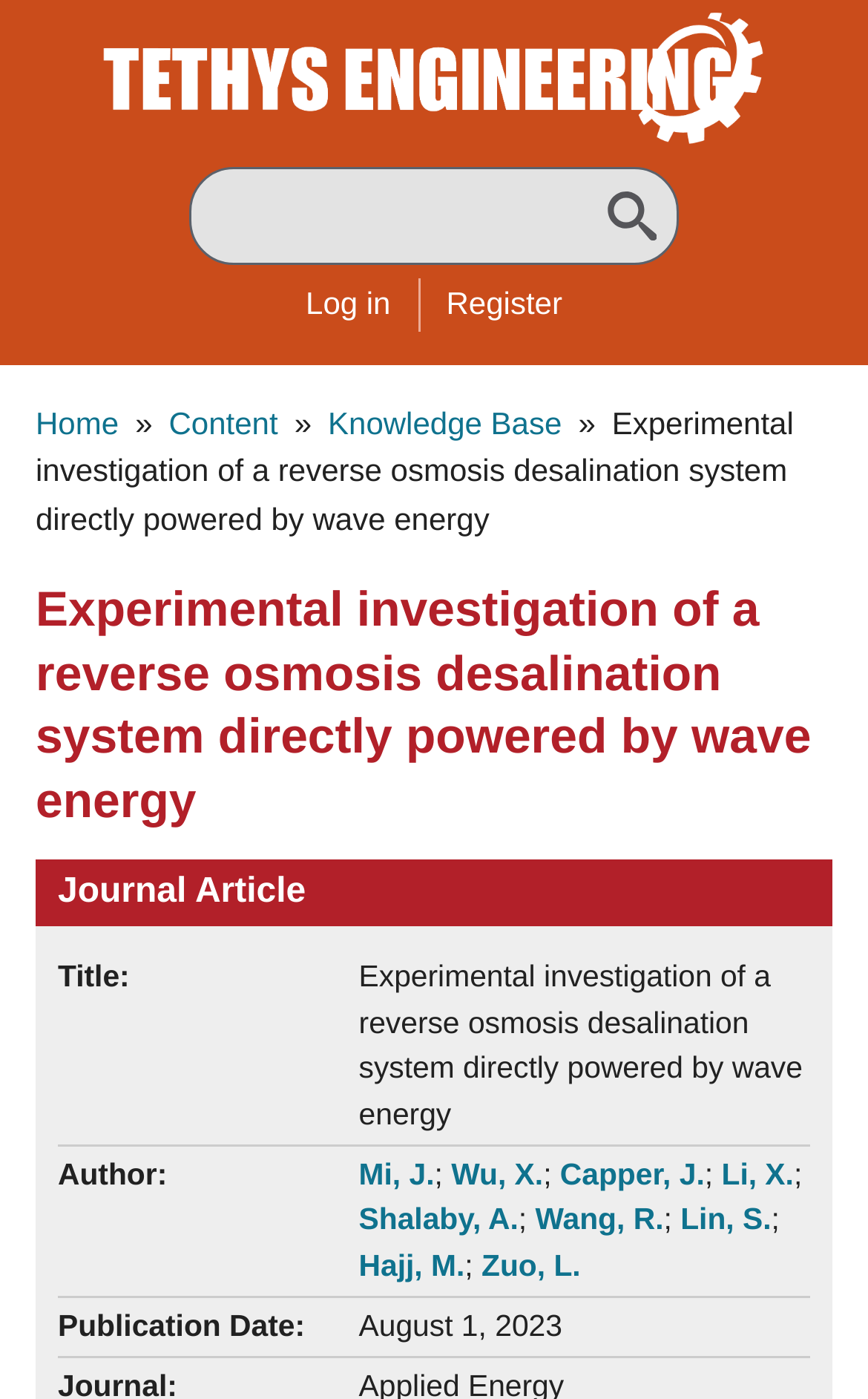Please identify the bounding box coordinates of where to click in order to follow the instruction: "Visit Elegant Themes".

None